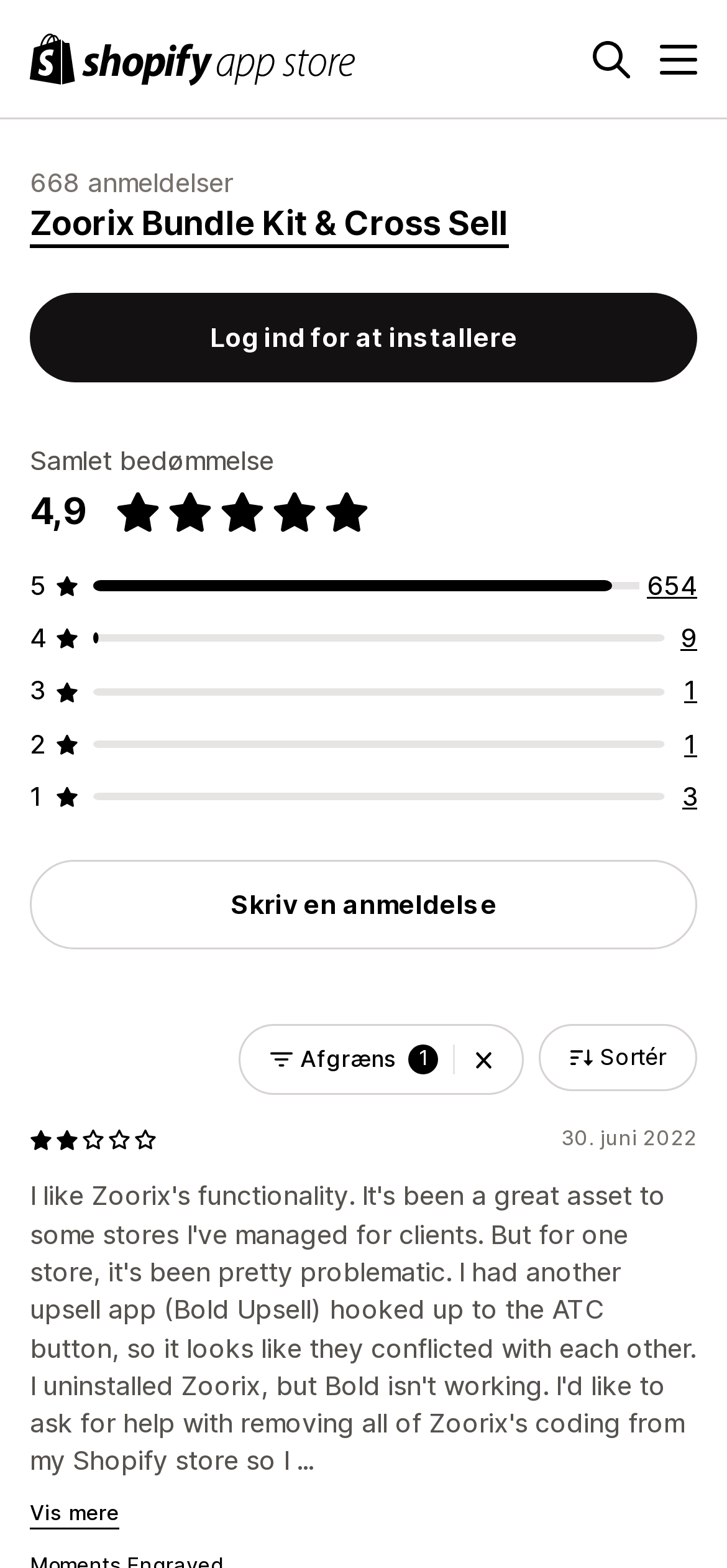Locate the bounding box coordinates of the element that should be clicked to fulfill the instruction: "Go to Marketplace".

None